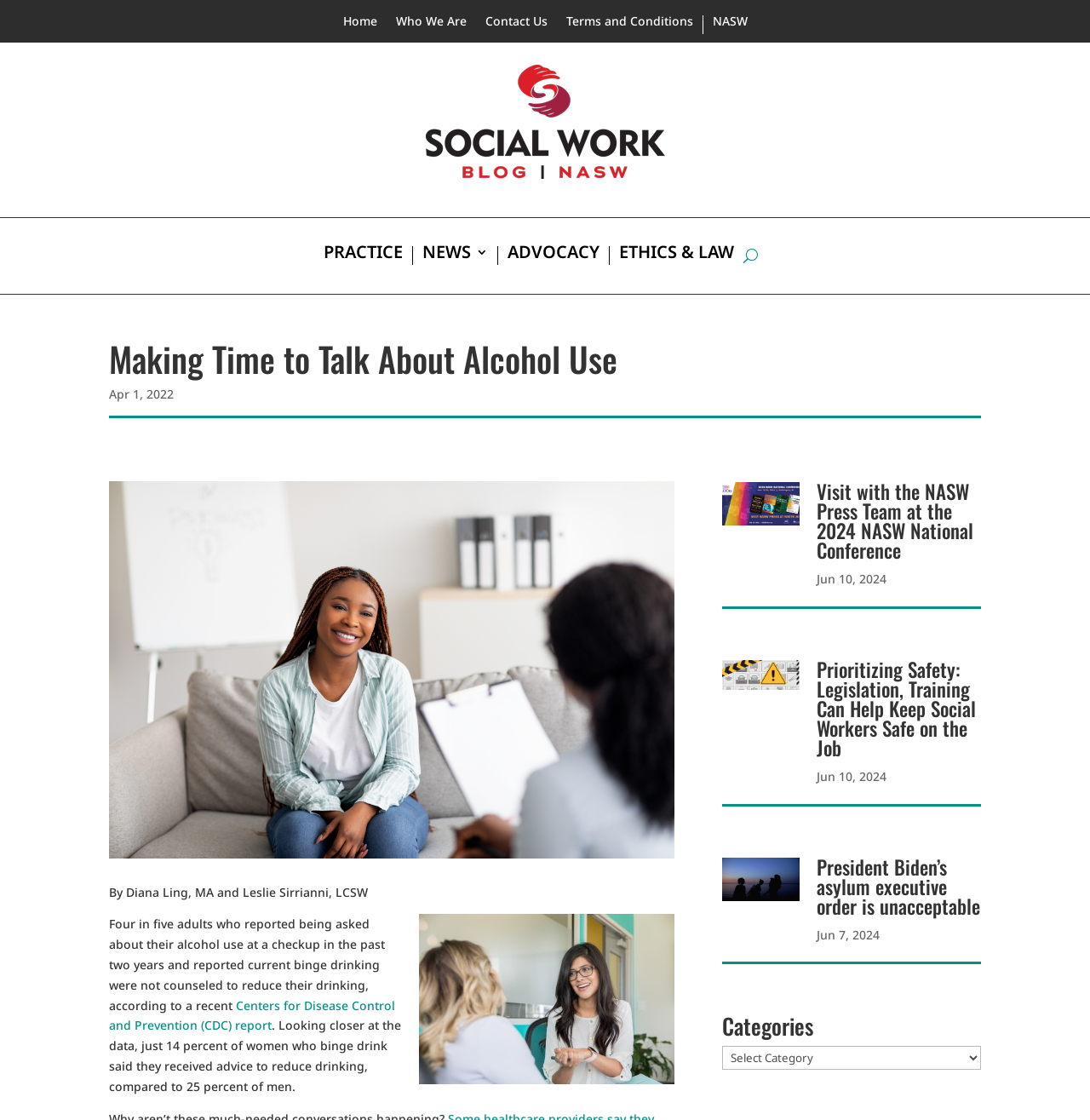What is the purpose of the 'Categories' dropdown?
Look at the image and provide a detailed response to the question.

The 'Categories' dropdown is a combobox that allows users to select a category to filter the articles on the webpage, making it easier to find relevant content.